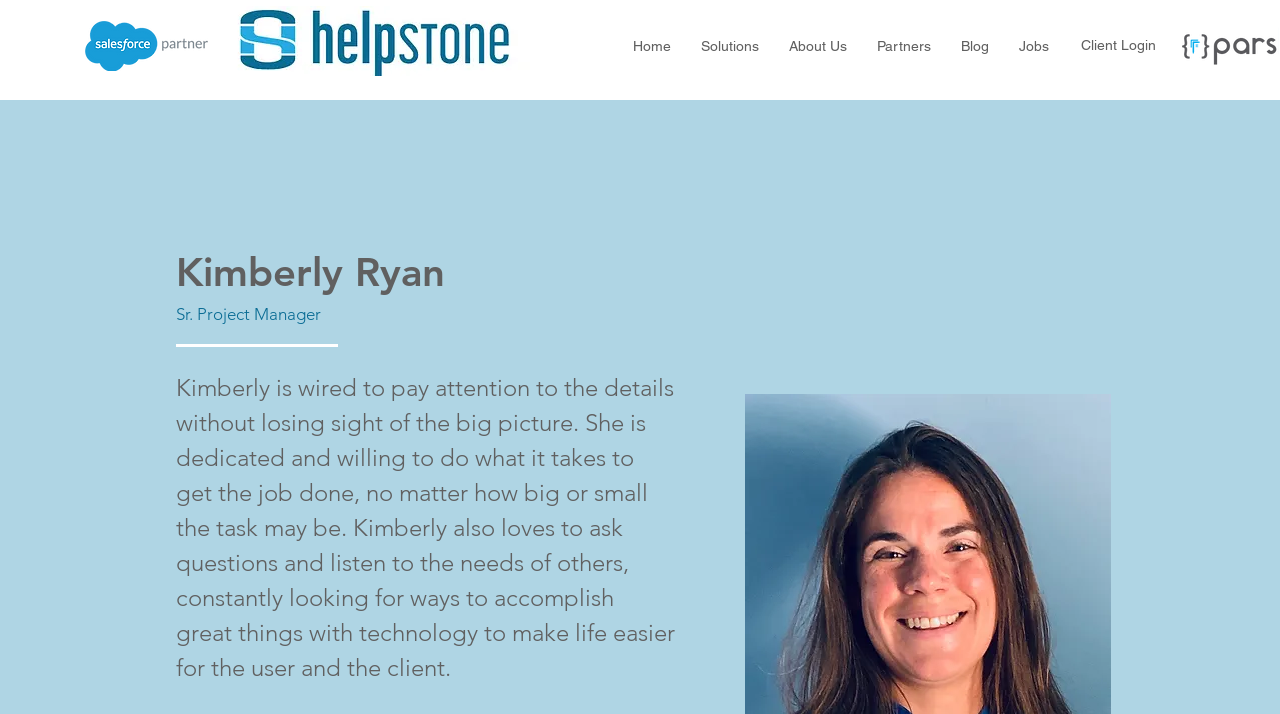Answer the question with a brief word or phrase:
How many navigation links are available on the webpage?

7